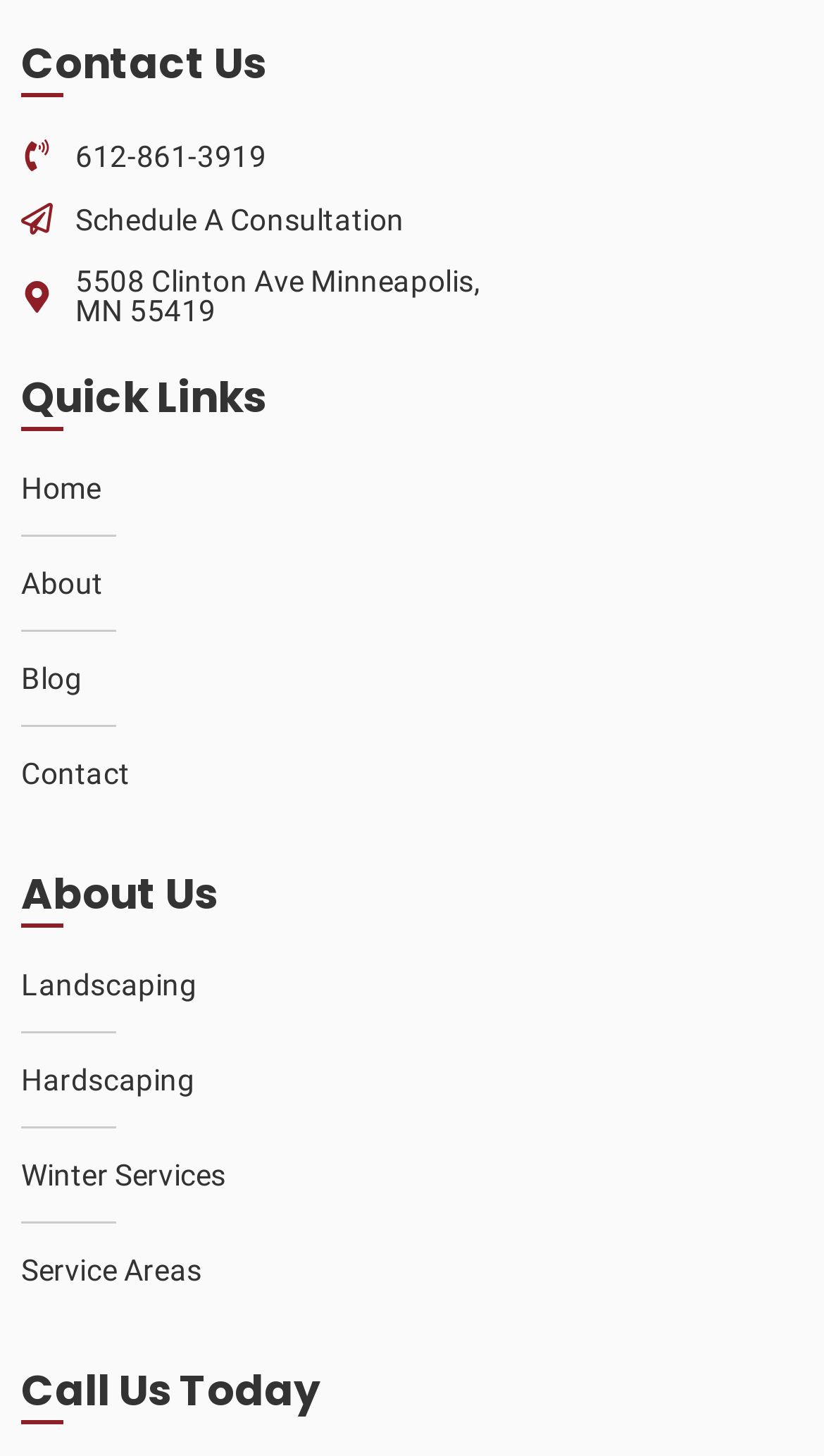Identify the bounding box coordinates of the clickable region to carry out the given instruction: "Schedule a consultation".

[0.026, 0.139, 0.633, 0.161]